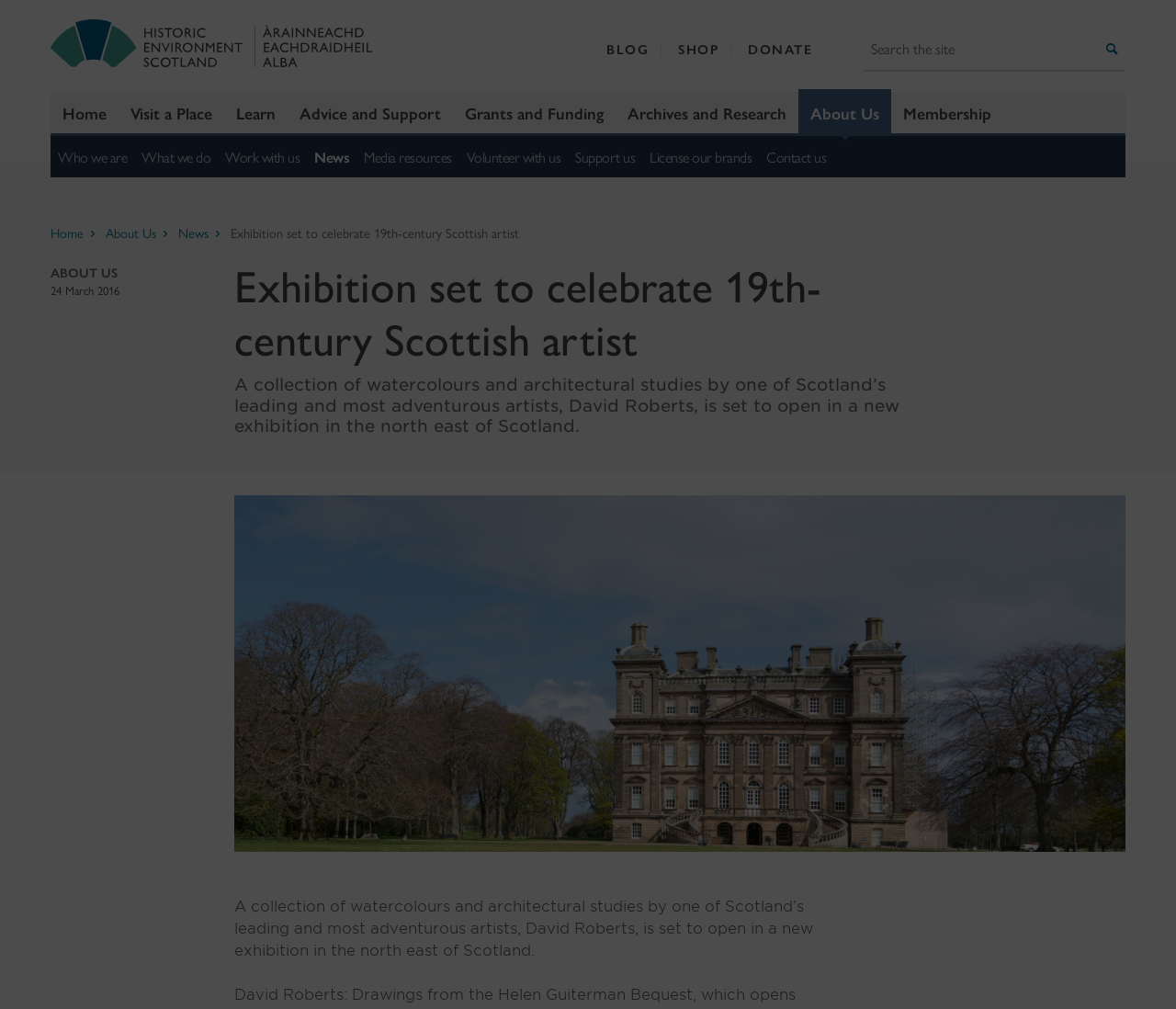Identify and provide the text content of the webpage's primary headline.

Exhibition set to celebrate 19th-century Scottish artist